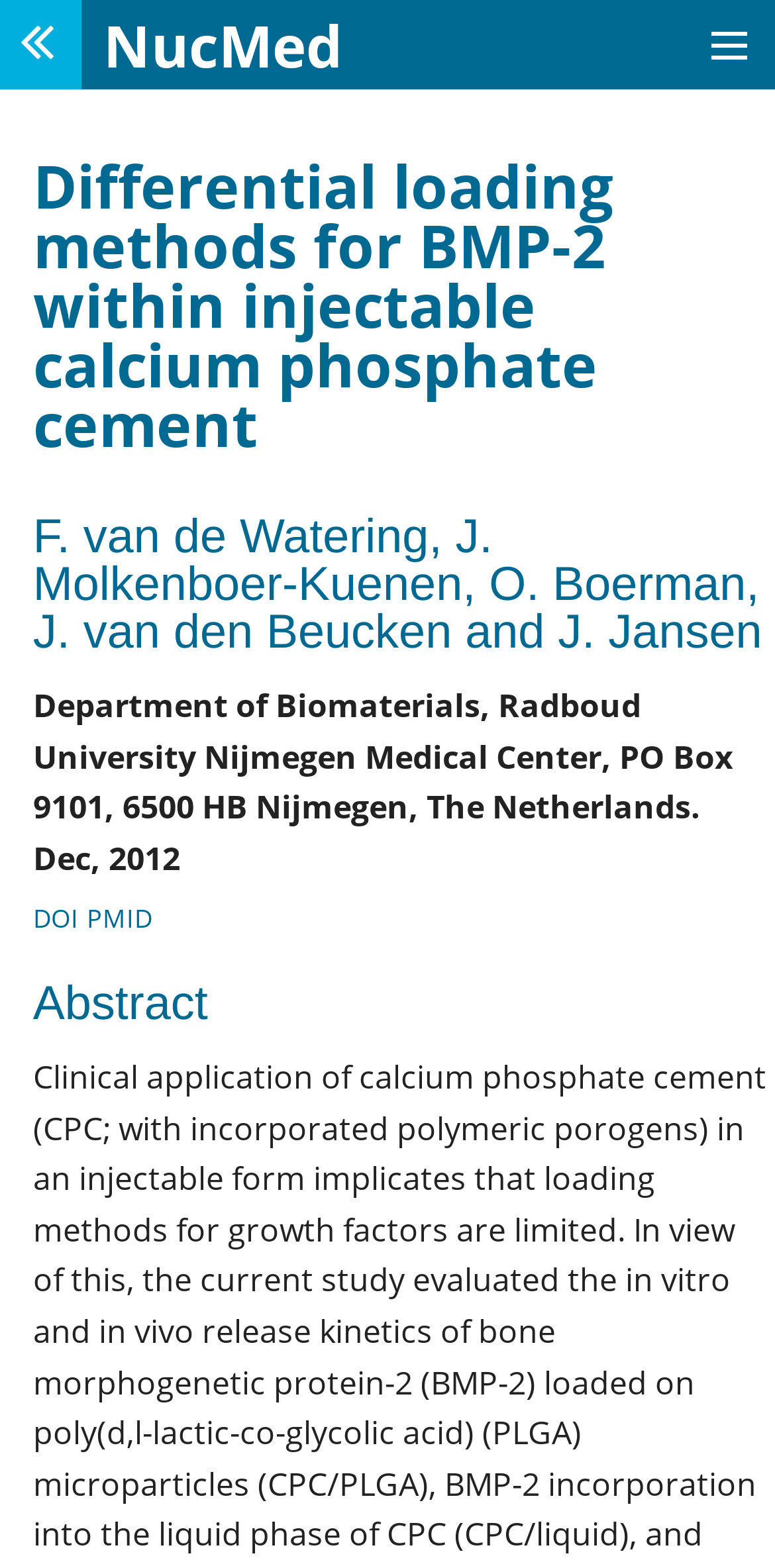Please provide a one-word or short phrase answer to the question:
What is the title of the first publication?

Differential loading methods for BMP-2 within injectable calcium phosphate cement